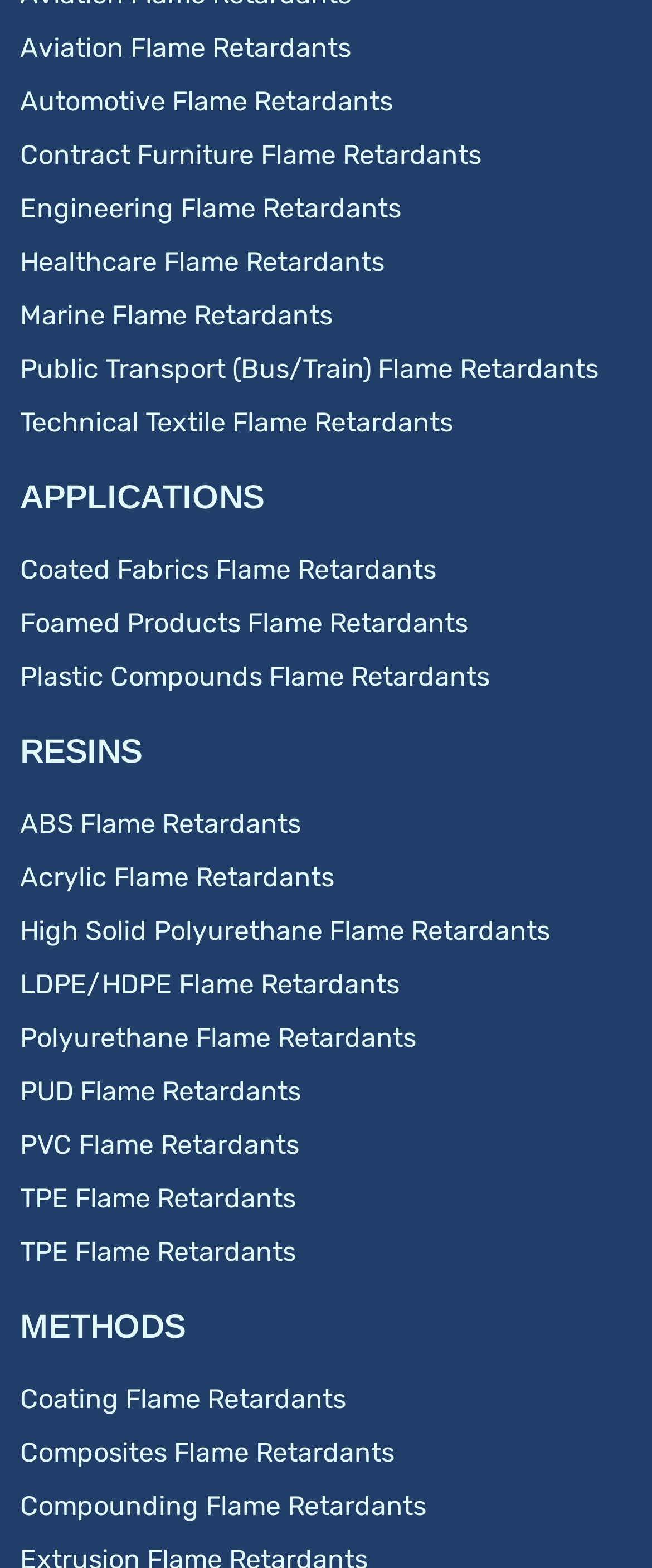How many links are there under the 'APPLICATIONS' category?
Deliver a detailed and extensive answer to the question.

Under the 'APPLICATIONS' category, there are 8 links listed, including Aviation, Automotive, Contract Furniture, Engineering, Healthcare, Marine, Public Transport, and Technical Textile.